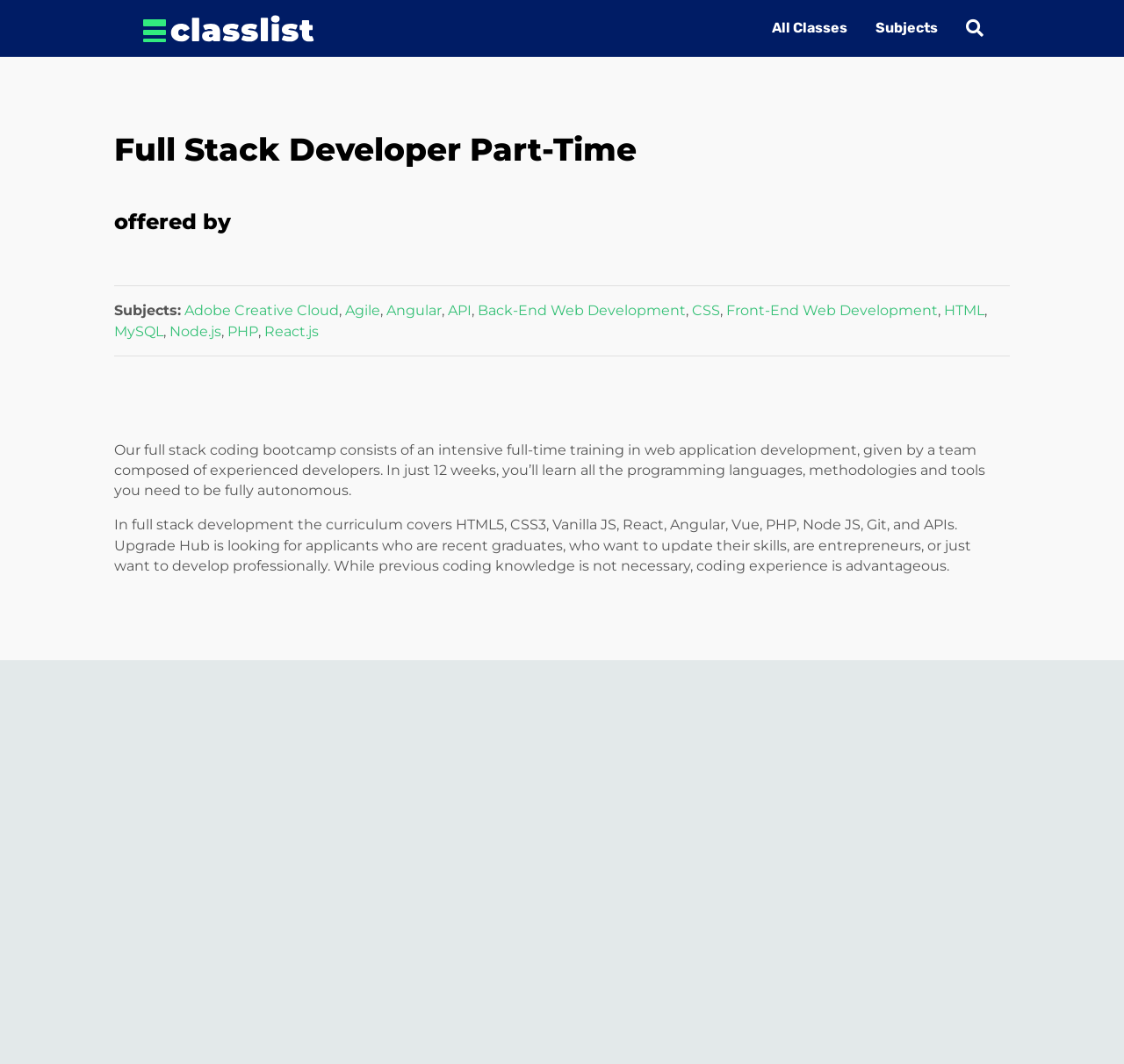Locate the bounding box coordinates of the area you need to click to fulfill this instruction: 'Click on Classlist'. The coordinates must be in the form of four float numbers ranging from 0 to 1: [left, top, right, bottom].

[0.125, 0.018, 0.281, 0.033]